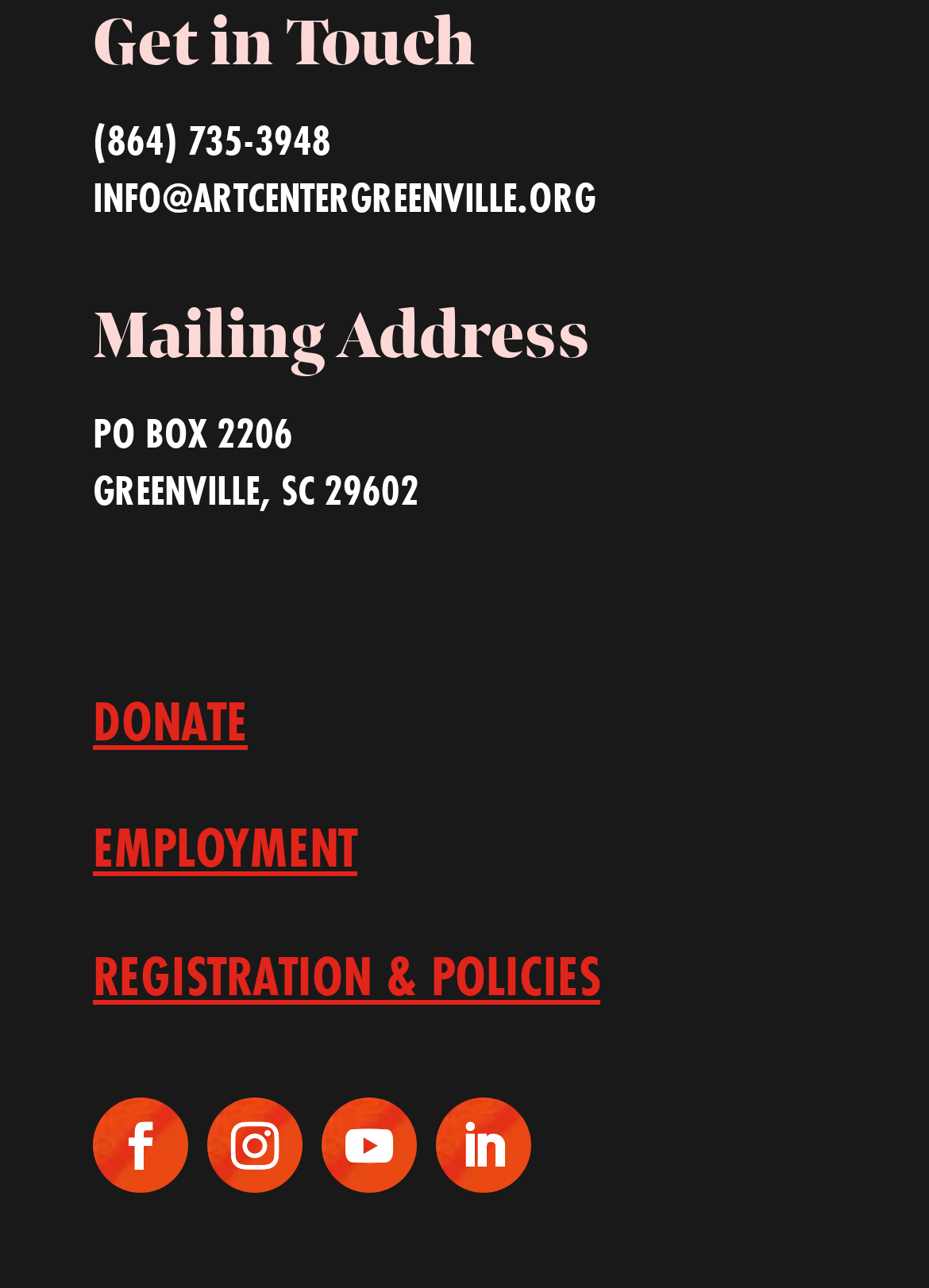Provide a brief response to the question below using a single word or phrase: 
What is the phone number to contact?

(864) 735-3948